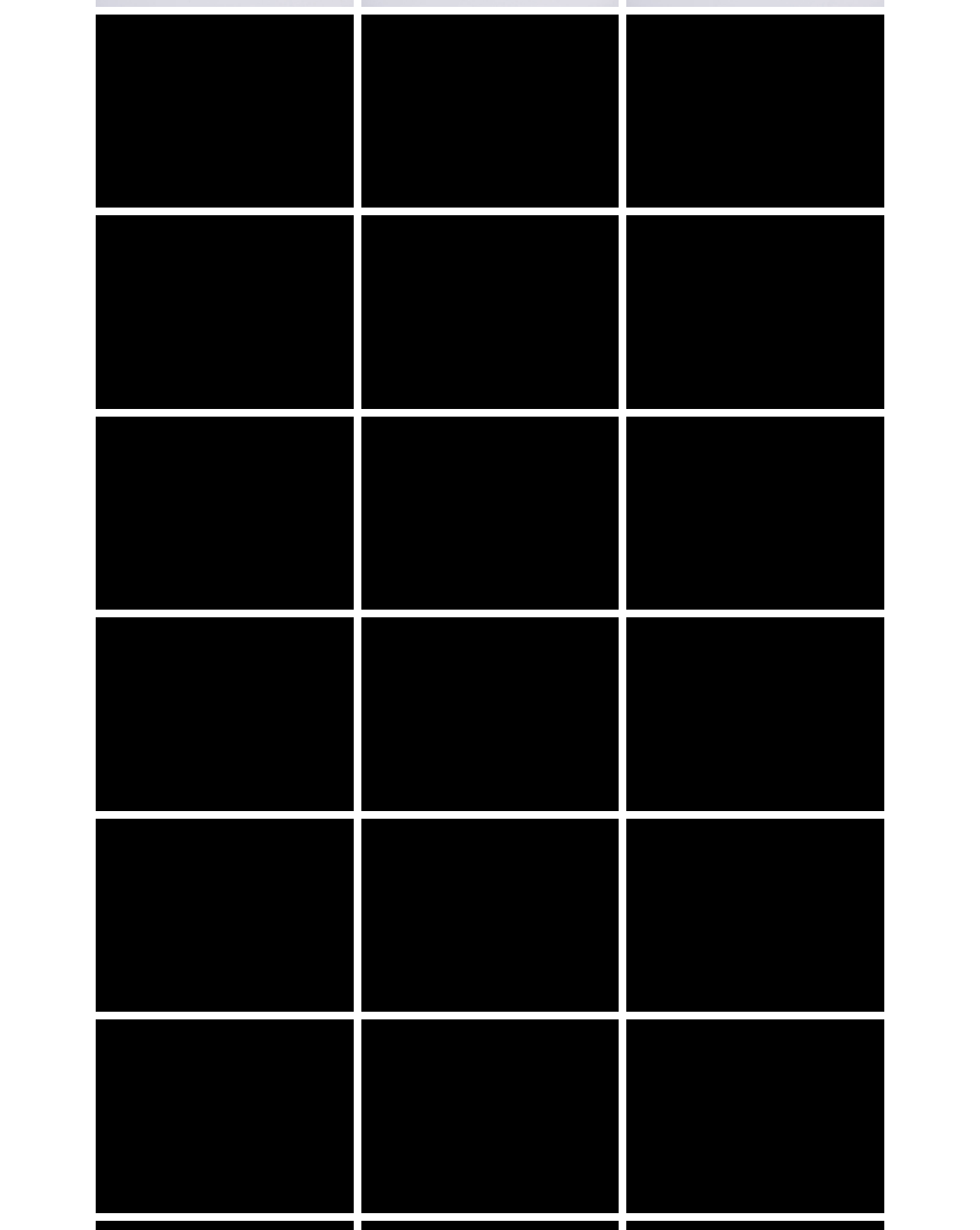How many Formprint versions are there?
Please respond to the question with a detailed and well-explained answer.

There are 23 Formprint versions in total, which are arranged in a grid layout on the webpage. Each version has a link and an image associated with it, and they are numbered from Formprint 6 to Formprint 23.